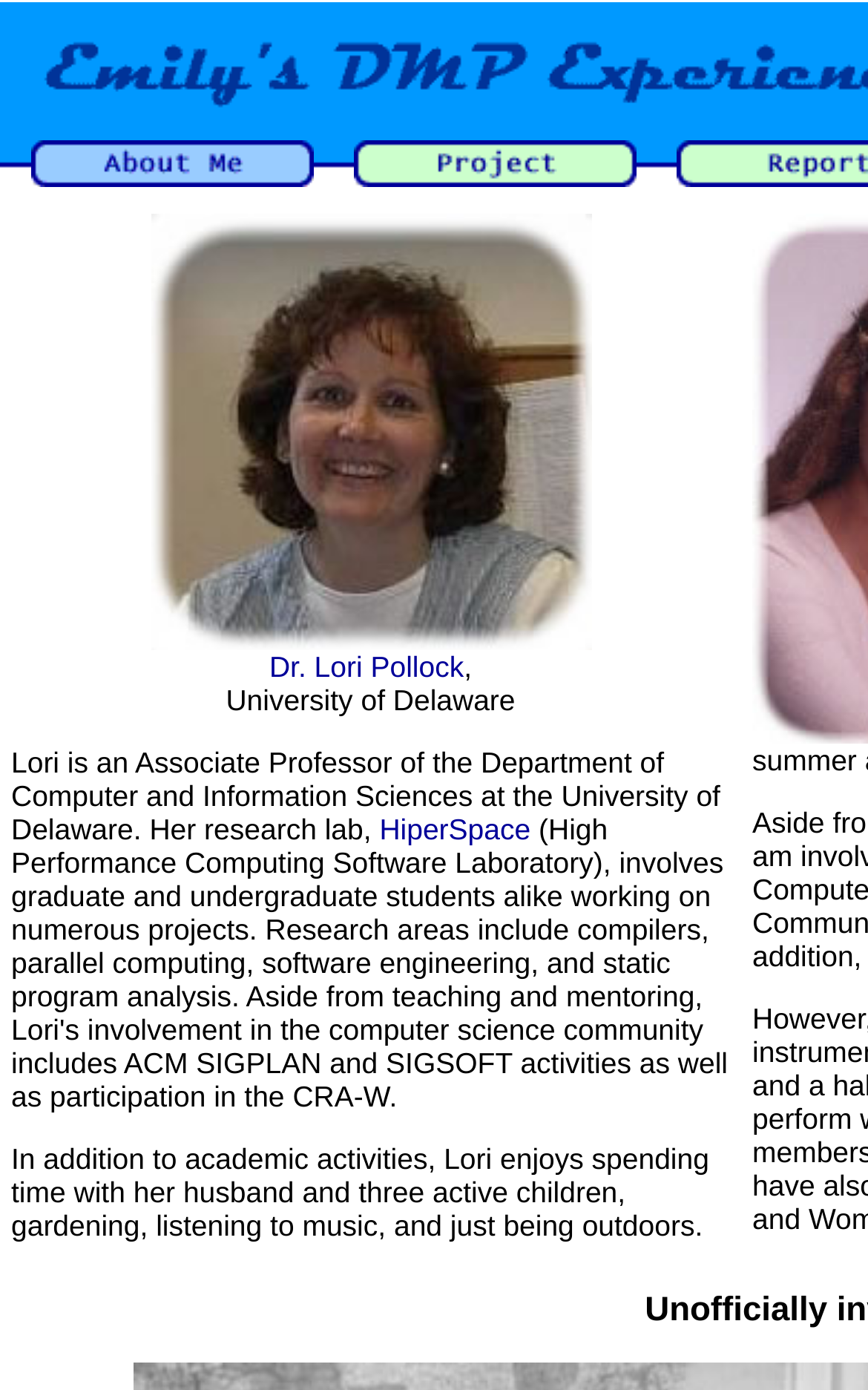Based on the image, give a detailed response to the question: What is the name of the research lab mentioned?

The text in the LayoutTableCell element mentions 'Her research lab, HiperSpace (High Performance Computing Software Laboratory)...' Therefore, the name of the research lab mentioned is HiperSpace.